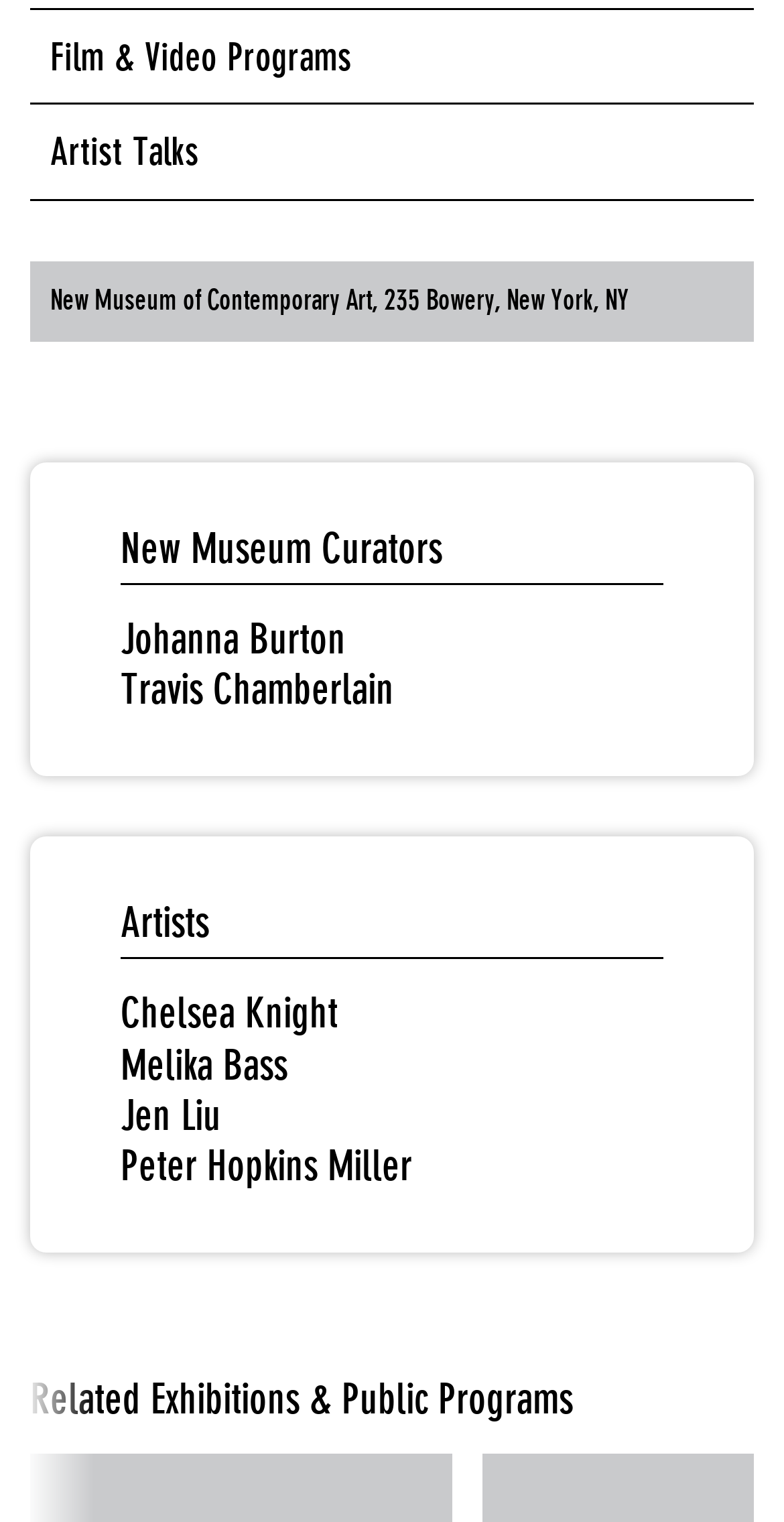What is the name of the first curator listed?
Look at the screenshot and provide an in-depth answer.

I looked at the link elements under the 'New Museum Curators' heading and found that the first one is 'Johanna Burton', so it is the name of the first curator listed.